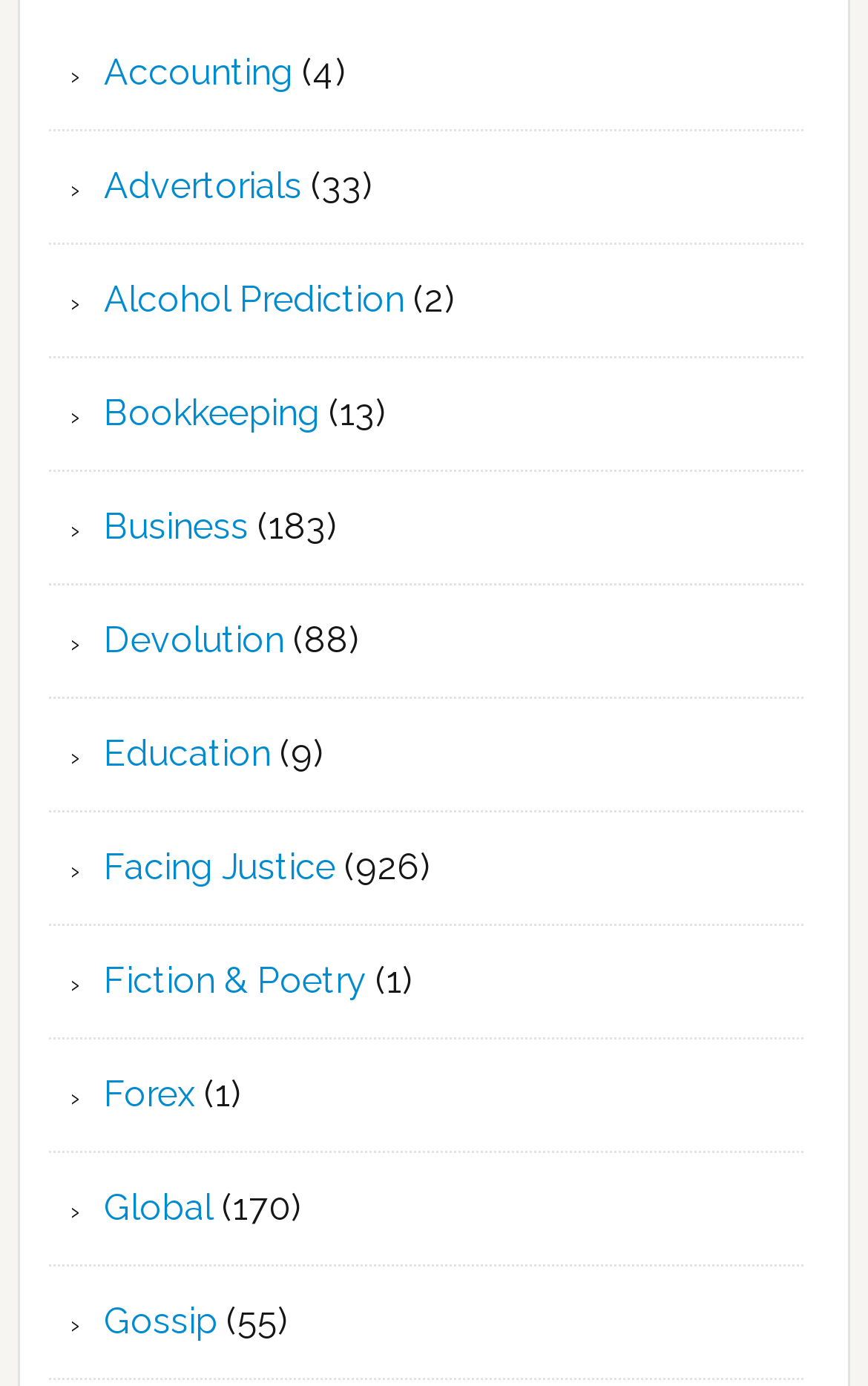Given the webpage screenshot and the description, determine the bounding box coordinates (top-left x, top-left y, bottom-right x, bottom-right y) that define the location of the UI element matching this description: Fiction & Poetry

[0.12, 0.692, 0.423, 0.723]